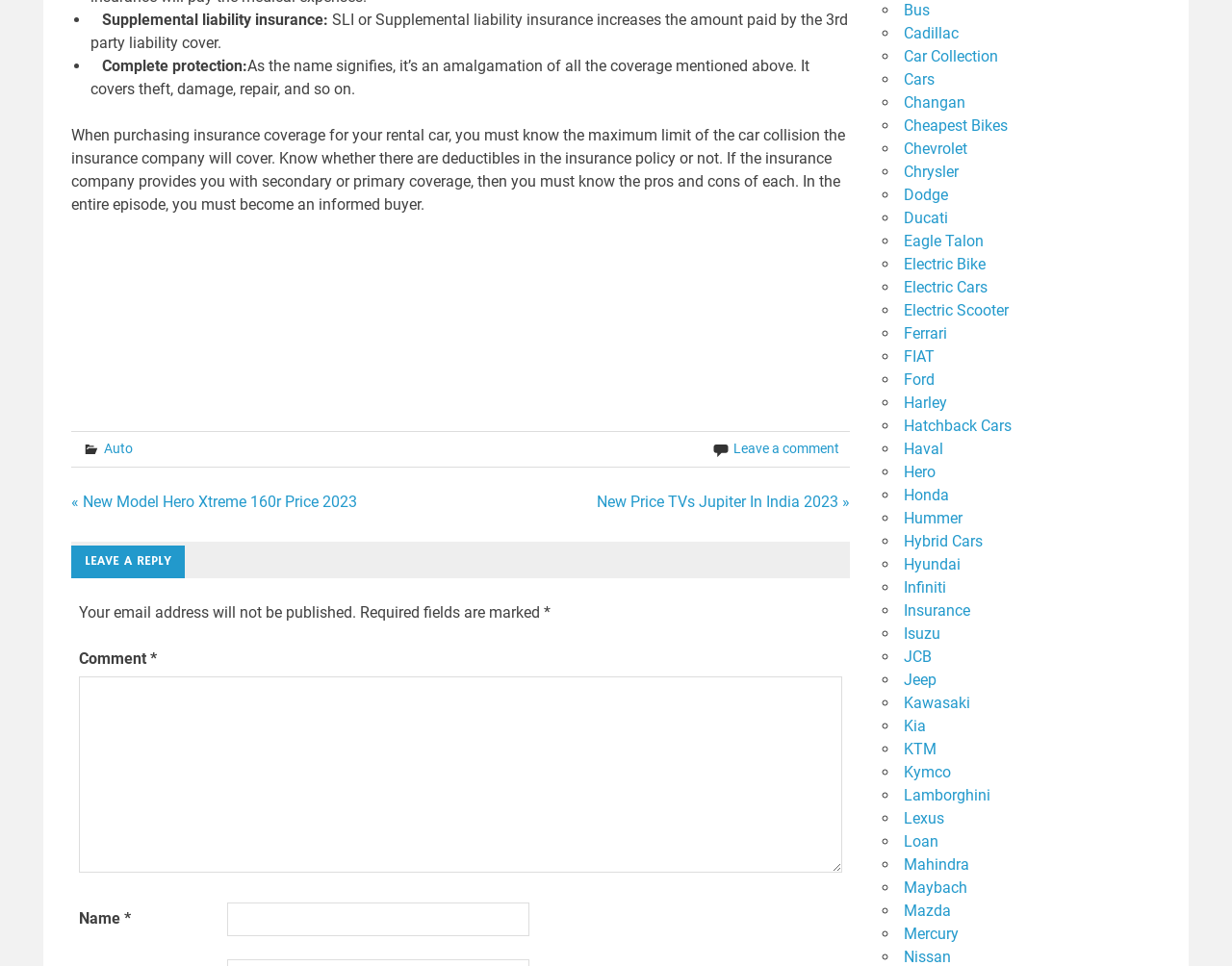Analyze the image and give a detailed response to the question:
What is required to leave a comment?

Based on the fields provided in the 'Leave a comment' section, it appears that users are required to enter their name and email address in order to leave a comment, as these fields are marked as required.